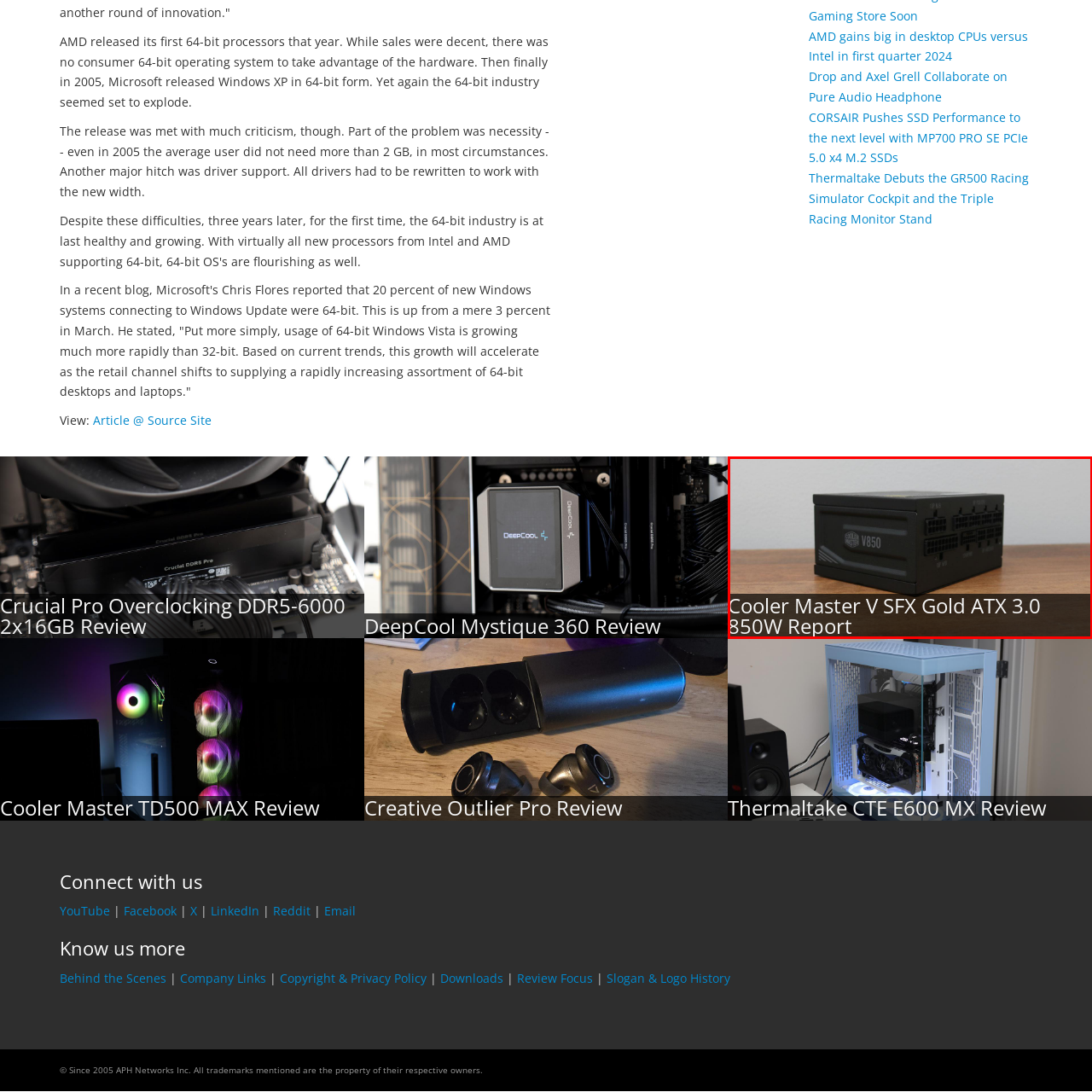Focus on the section encased in the red border, What is the certification rating of the power supply unit's performance? Give your response as a single word or phrase.

Gold-rated